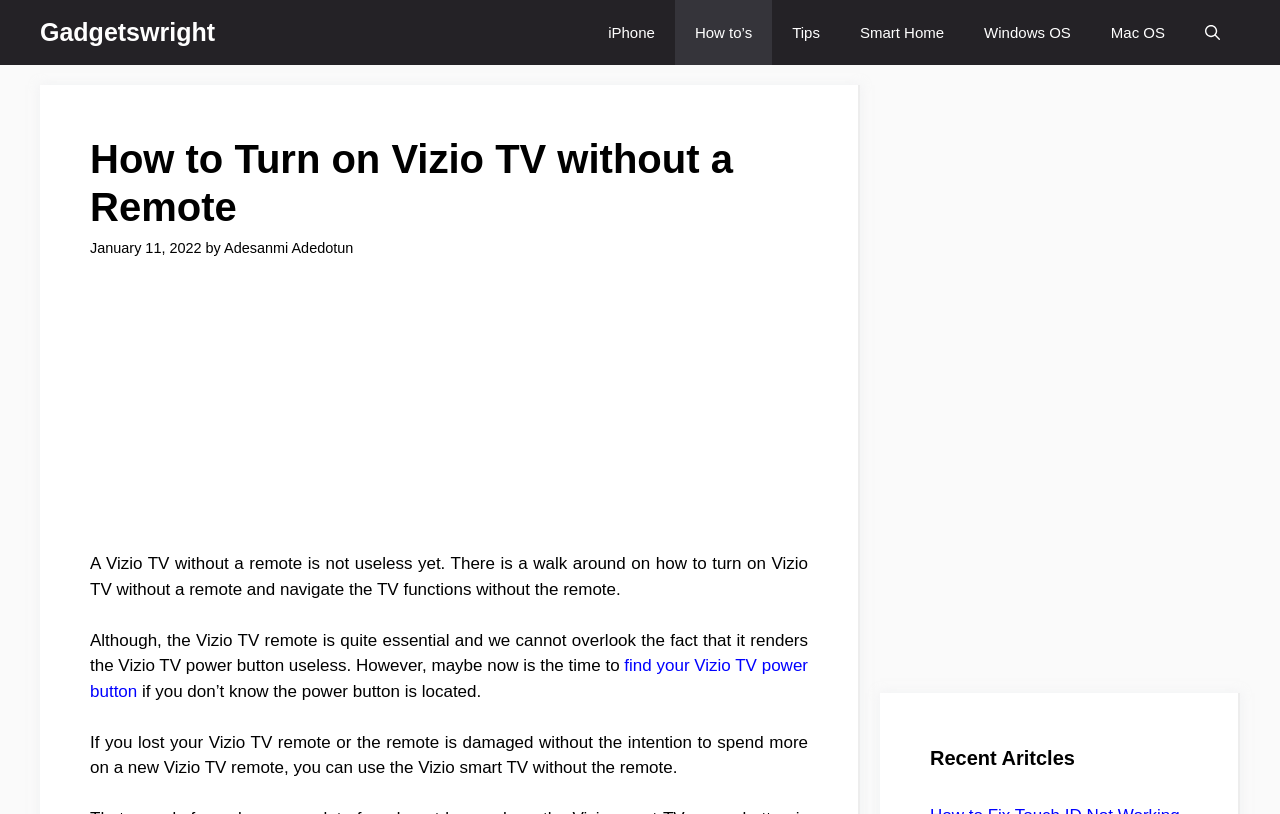Explain the contents of the webpage comprehensively.

The webpage is about how to turn on a Vizio TV without a remote. At the top, there is a navigation bar with several links, including "Gadgetswright", "iPhone", "How to's", "Tips", "Smart Home", "Windows OS", and "Mac OS". On the right side of the navigation bar, there is a search button labeled "Open search".

Below the navigation bar, there is a header section with a heading that reads "How to Turn on Vizio TV without a Remote". Next to the heading, there is a time stamp indicating that the article was published on January 11, 2022, and the author's name, "Adesanmi Adedotun", is also displayed.

The main content of the webpage is a series of paragraphs that provide information on how to use a Vizio TV without a remote. The text explains that although the remote is essential, it is possible to navigate the TV functions without it. The article also mentions the importance of finding the Vizio TV power button and provides a link to learn more about it.

On the right side of the webpage, there is a section labeled "Recent Articles", which suggests that there may be other related articles available on the website.